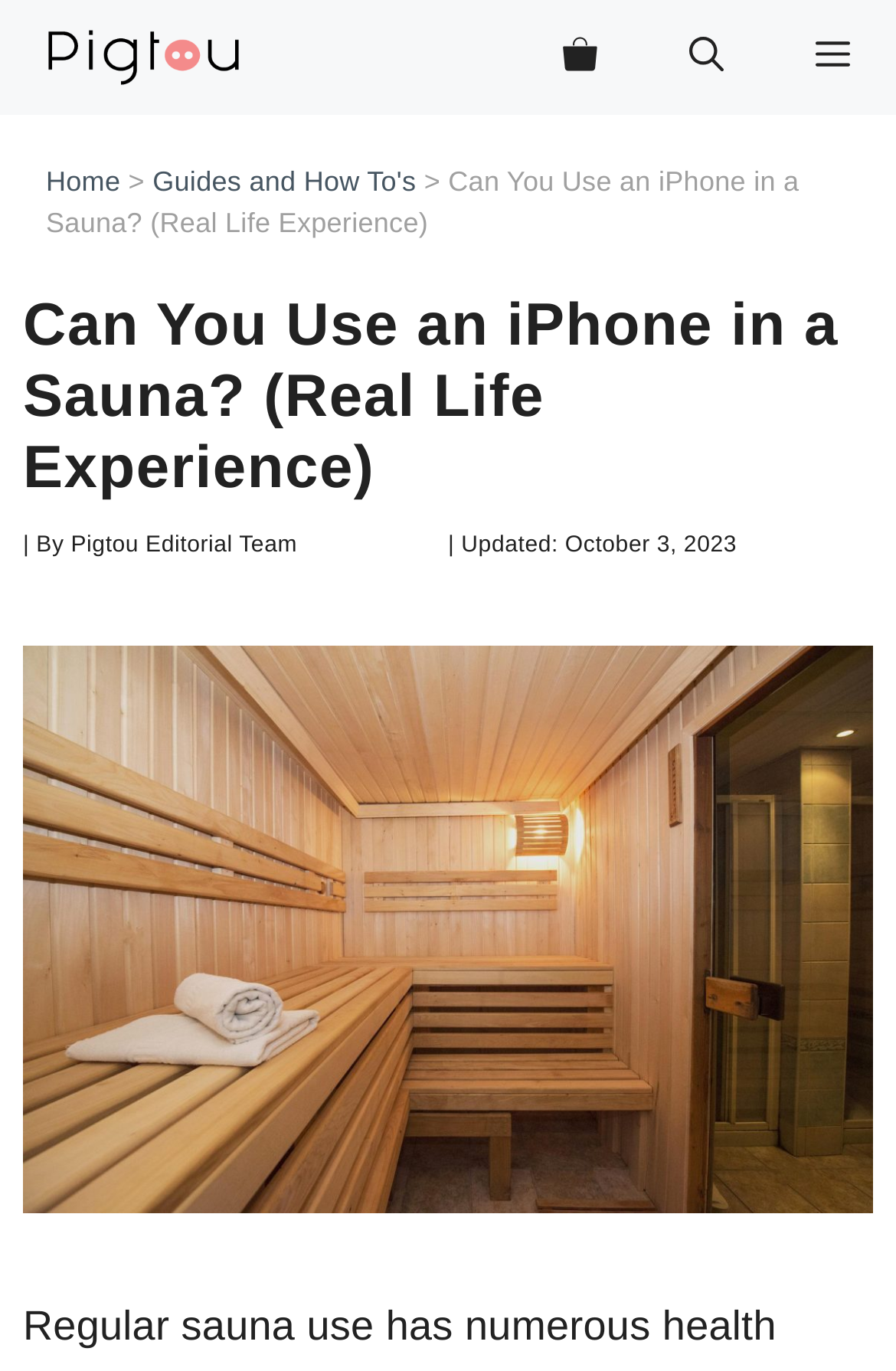Answer the question with a brief word or phrase:
Who is the author of the article?

Pigtou Editorial Team